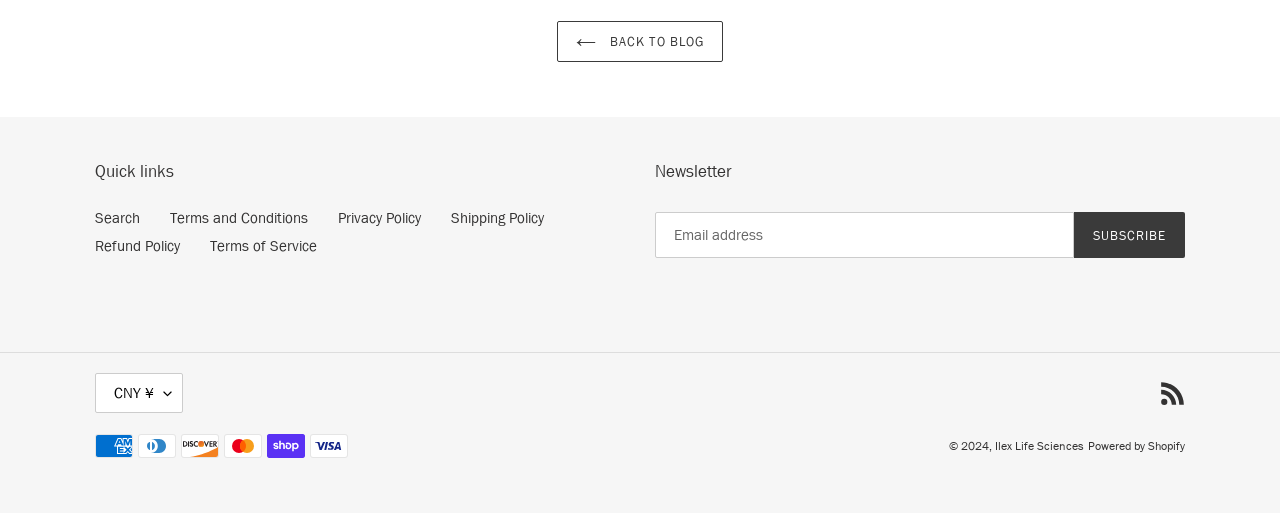Please provide the bounding box coordinates for the element that needs to be clicked to perform the instruction: "Search the website". The coordinates must consist of four float numbers between 0 and 1, formatted as [left, top, right, bottom].

[0.074, 0.406, 0.109, 0.445]